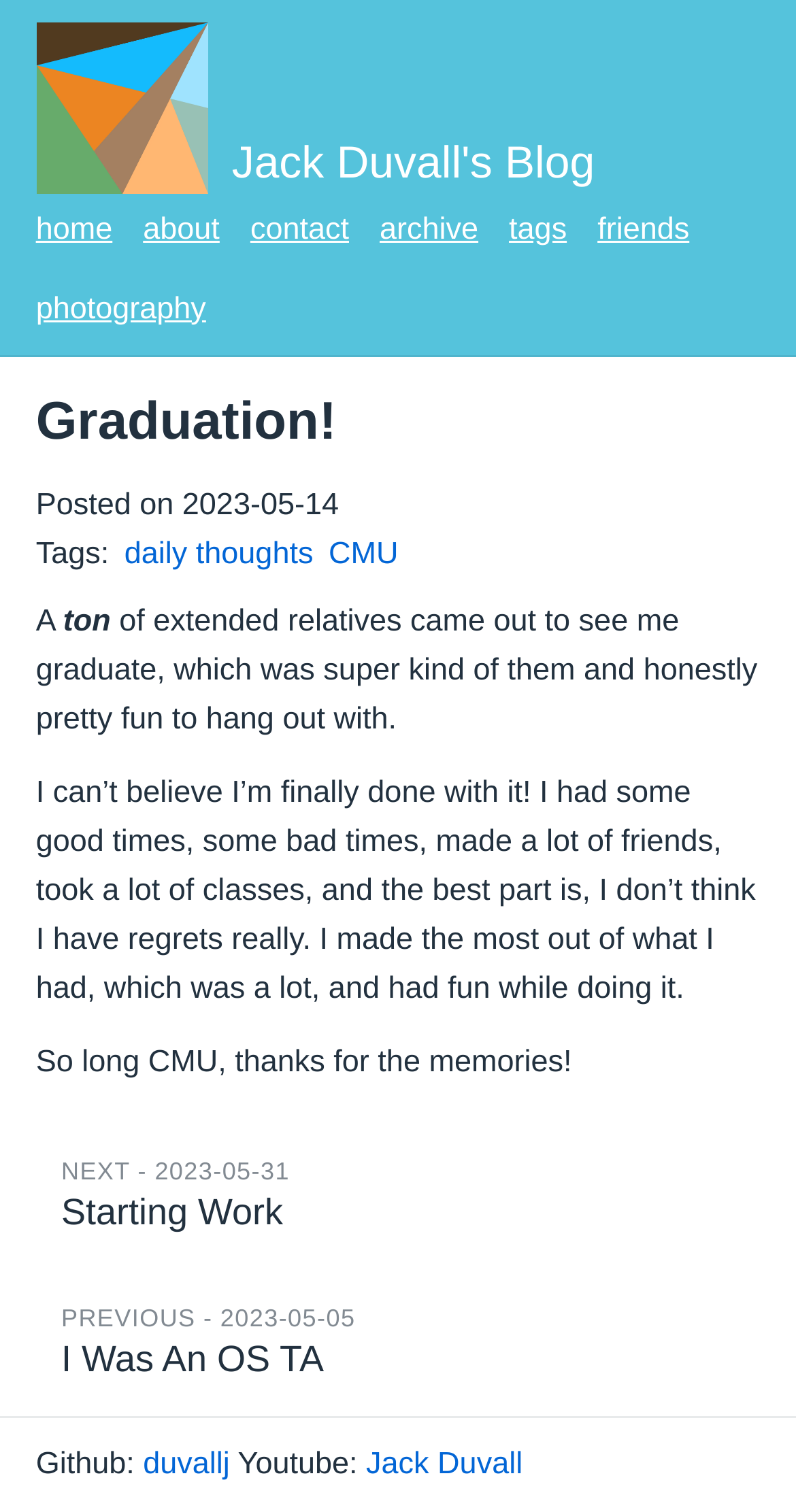What is the title of the next post? Please answer the question using a single word or phrase based on the image.

Starting Work